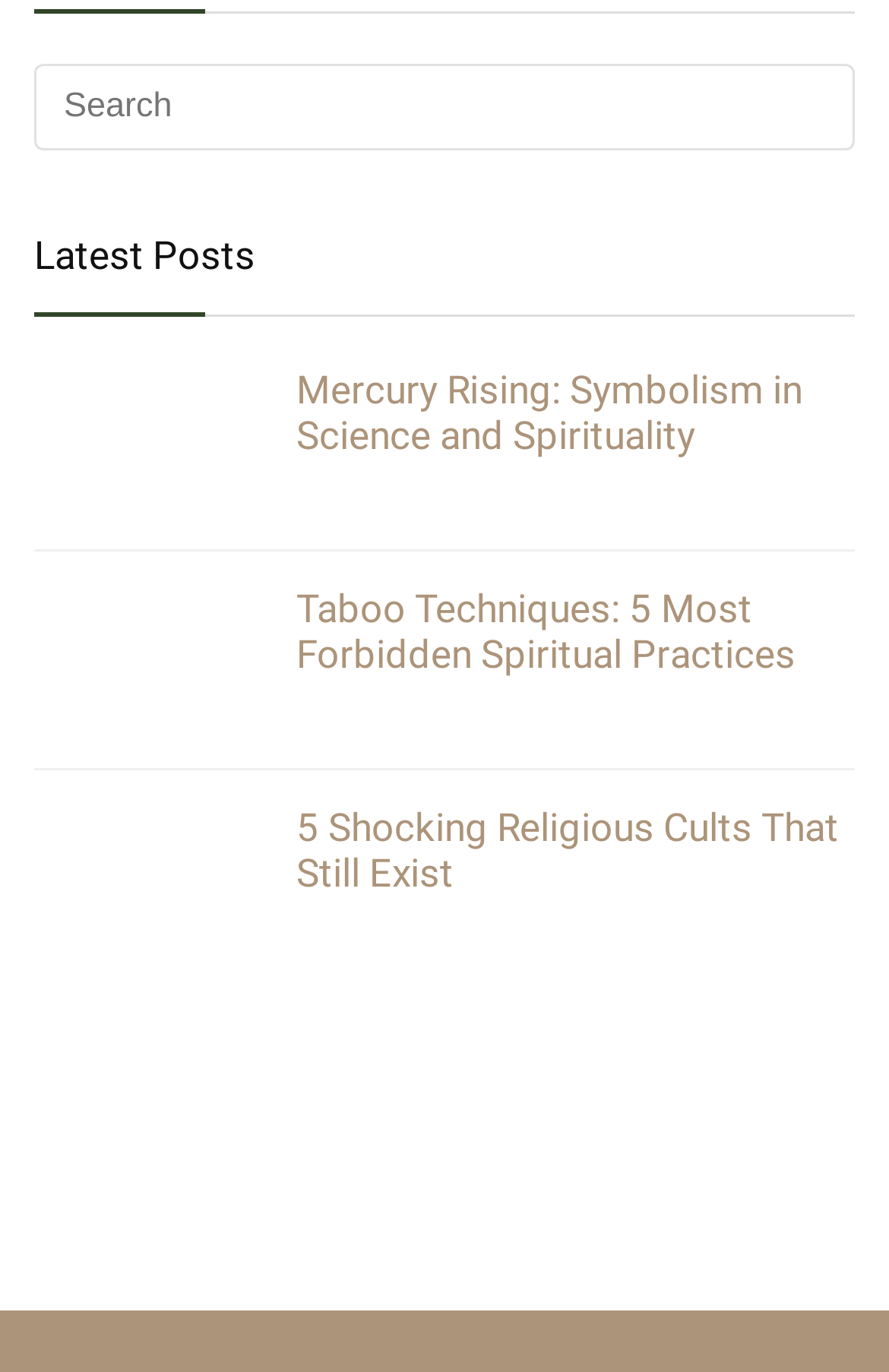What is the theme of the posts on this webpage?
Using the image provided, answer with just one word or phrase.

Spirituality and Science